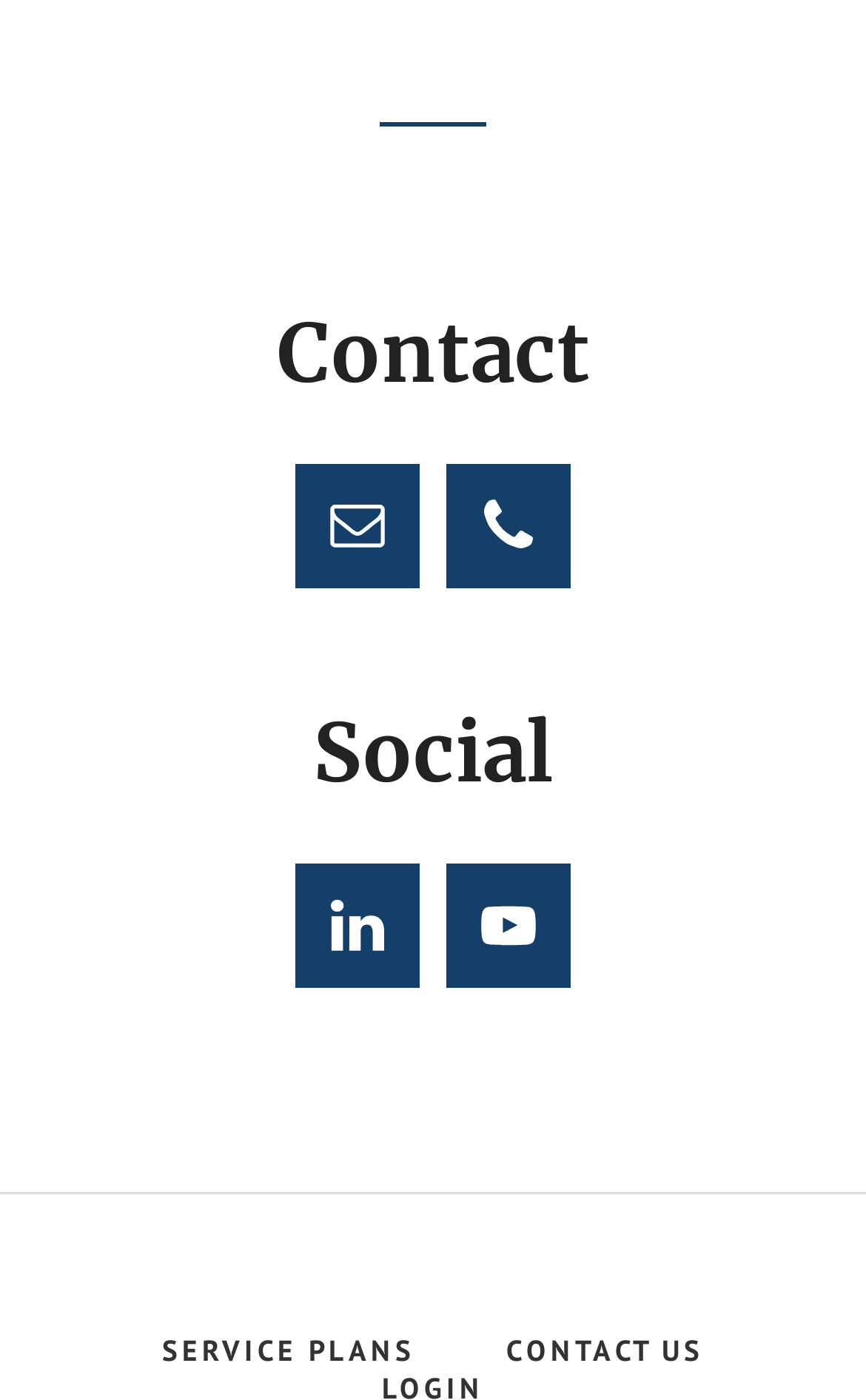Please answer the following question using a single word or phrase: 
What is the relative position of the 'Email' and 'Phone' links?

Email is on the left